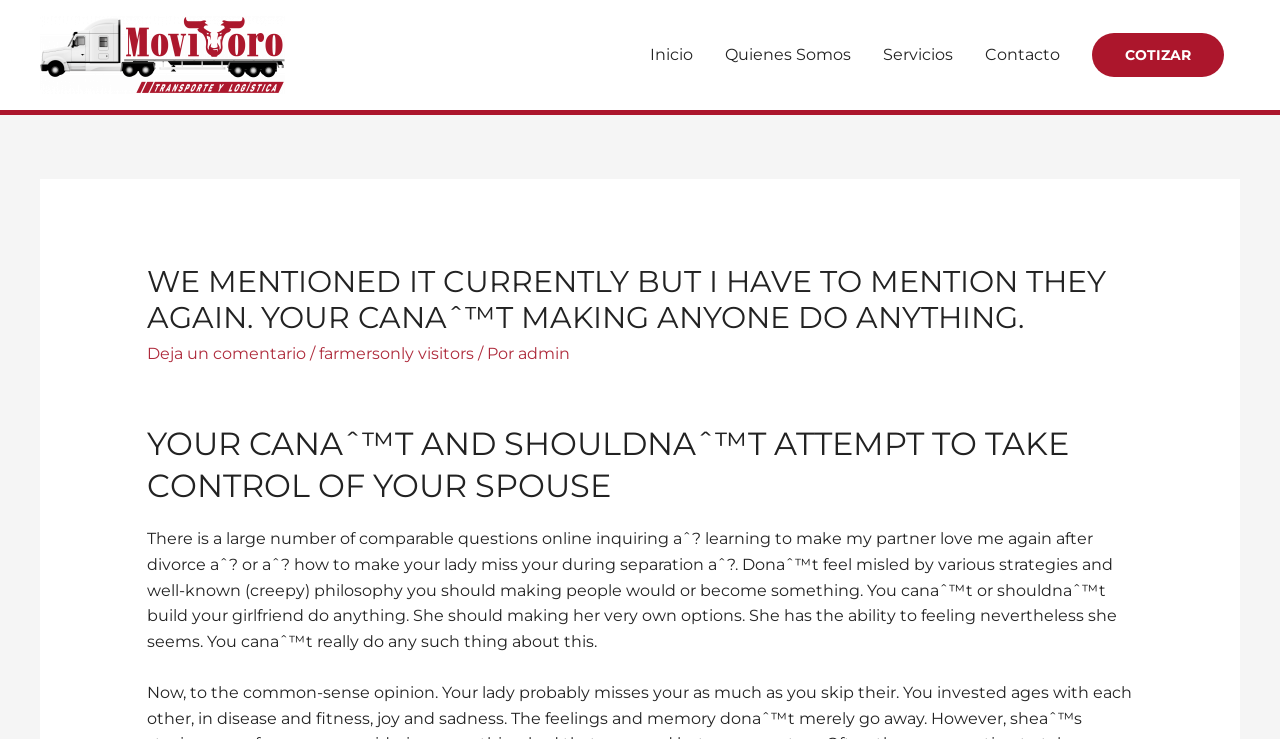Determine the bounding box coordinates of the region to click in order to accomplish the following instruction: "Leave a comment". Provide the coordinates as four float numbers between 0 and 1, specifically [left, top, right, bottom].

[0.115, 0.466, 0.239, 0.492]